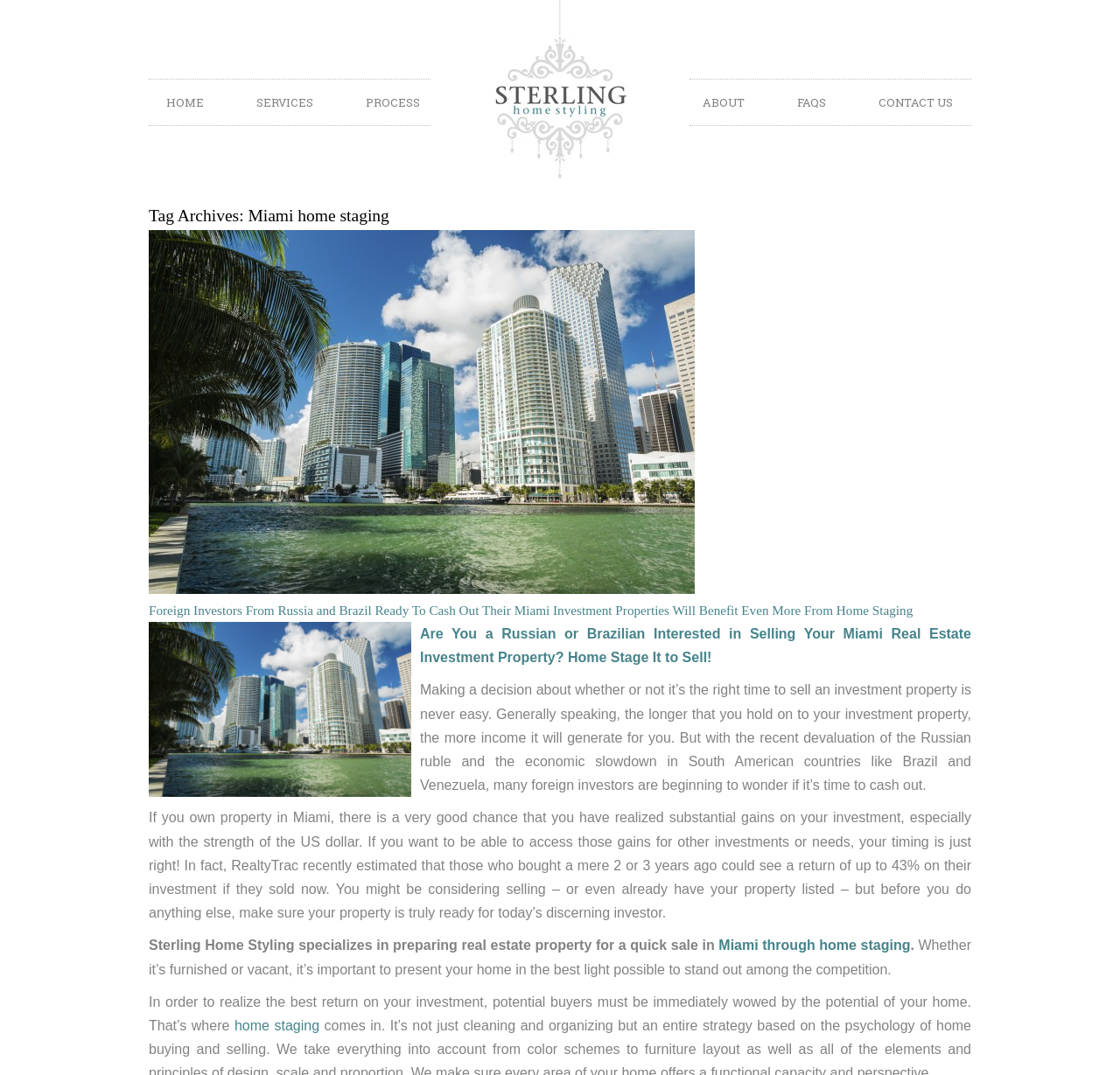Locate the bounding box coordinates of the clickable area needed to fulfill the instruction: "Click home staging".

[0.642, 0.873, 0.813, 0.886]